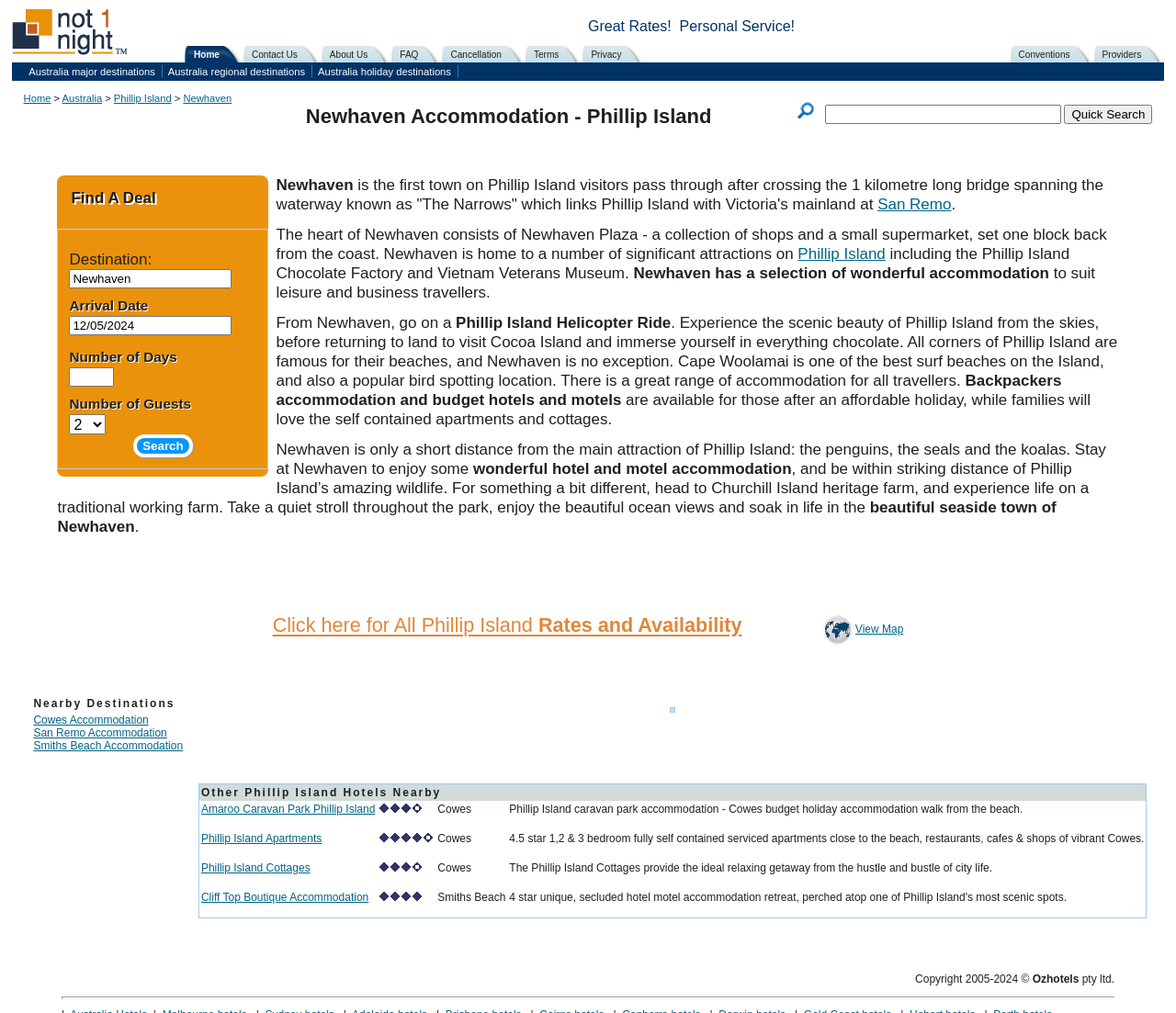Please identify the bounding box coordinates of the region to click in order to complete the given instruction: "View map". The coordinates should be four float numbers between 0 and 1, i.e., [left, top, right, bottom].

[0.696, 0.605, 0.727, 0.638]